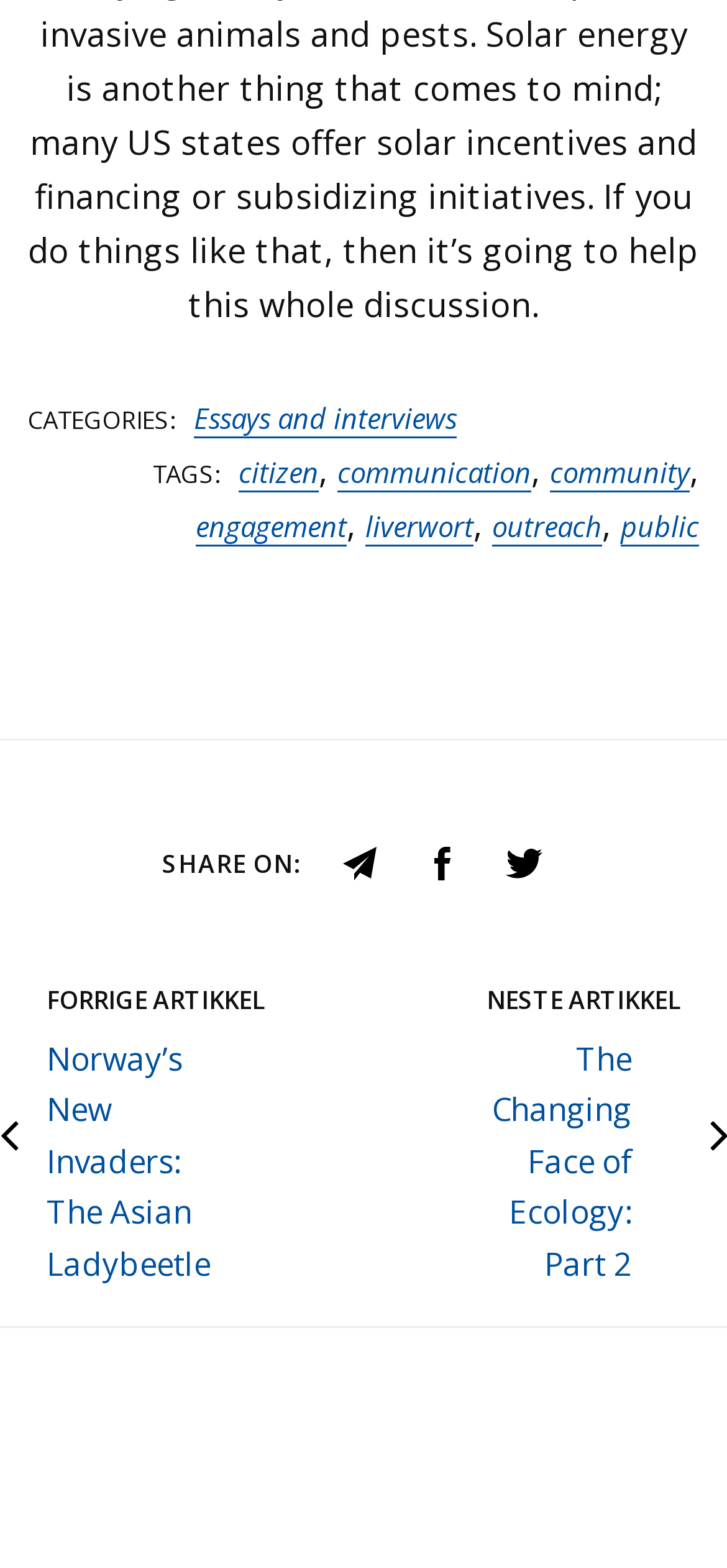Find the bounding box coordinates of the clickable area required to complete the following action: "Schedule a call".

None